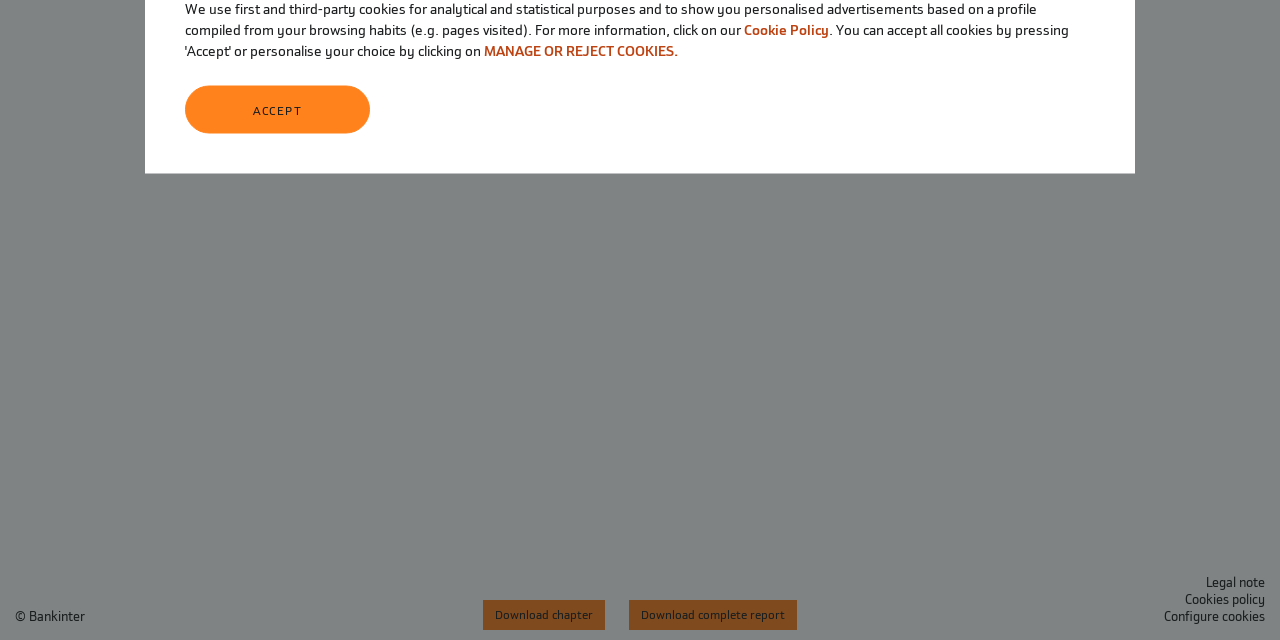Using the provided element description: "Cookies policy", identify the bounding box coordinates. The coordinates should be four floats between 0 and 1 in the order [left, top, right, bottom].

[0.926, 0.925, 0.988, 0.948]